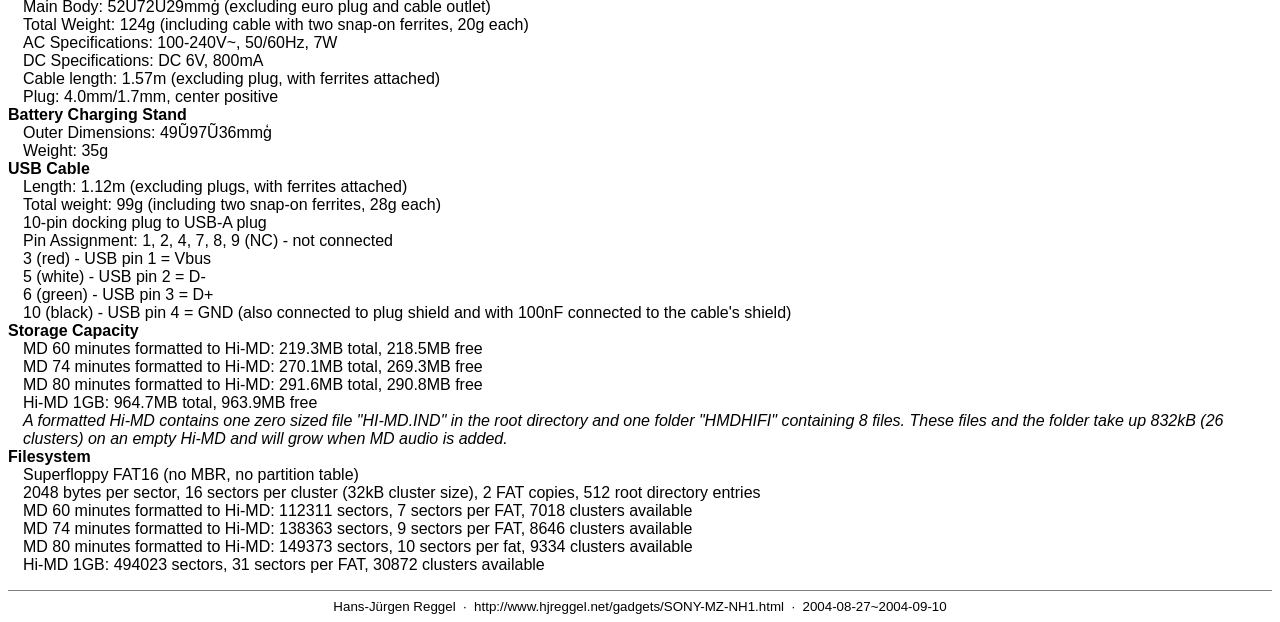Identify the bounding box for the element characterized by the following description: "Attend A Free Event".

None